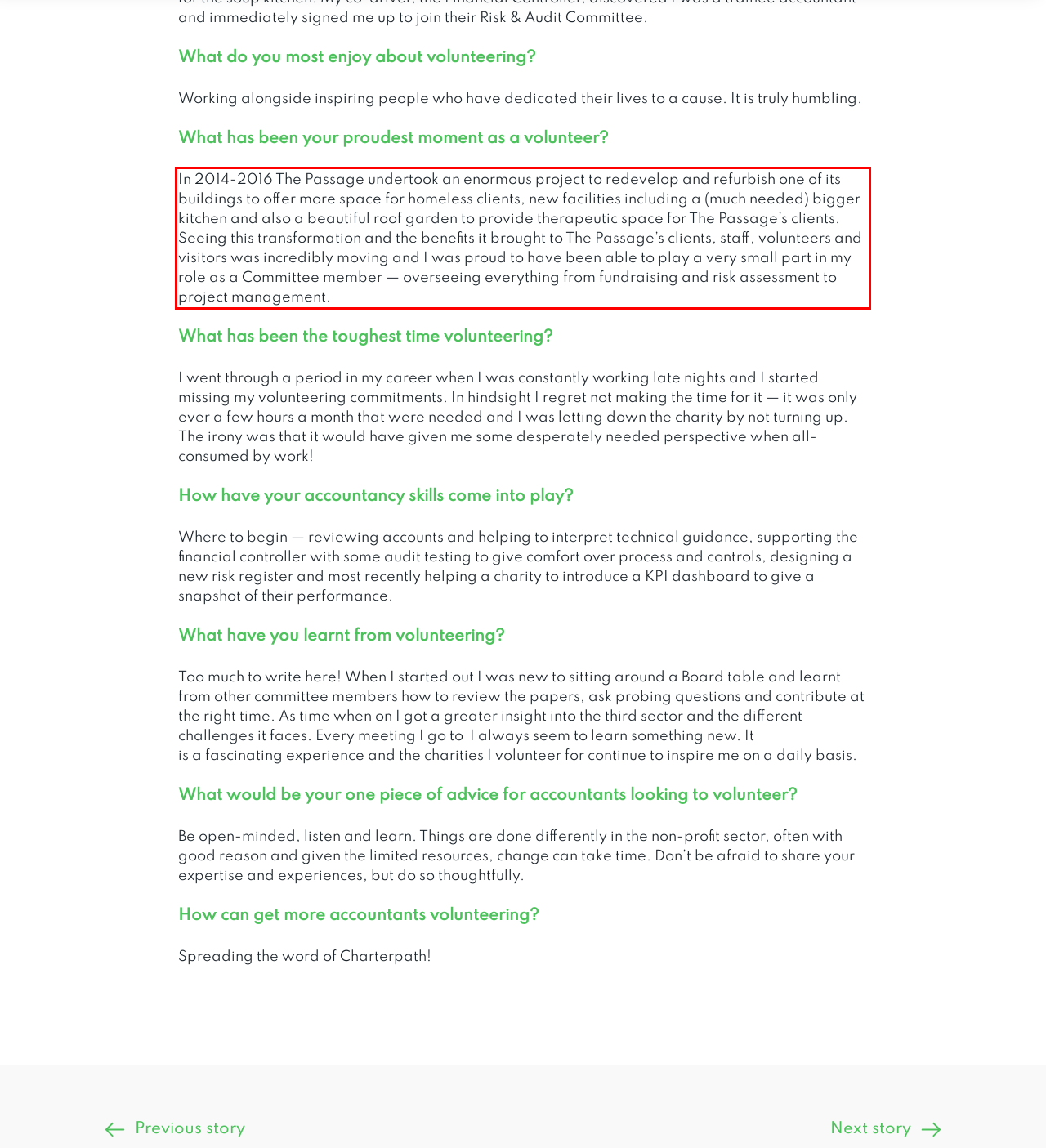There is a UI element on the webpage screenshot marked by a red bounding box. Extract and generate the text content from within this red box.

In 2014-2016 The Passage undertook an enormous project to redevelop and refurbish one of its buildings to offer more space for homeless clients, new facilities including a (much needed) bigger kitchen and also a beautiful roof garden to provide therapeutic space for The Passage’s clients. Seeing this transformation and the benefits it brought to The Passage’s clients, staff, volunteers and visitors was incredibly moving and I was proud to have been able to play a very small part in my role as a Committee member — overseeing everything from fundraising and risk assessment to project management.